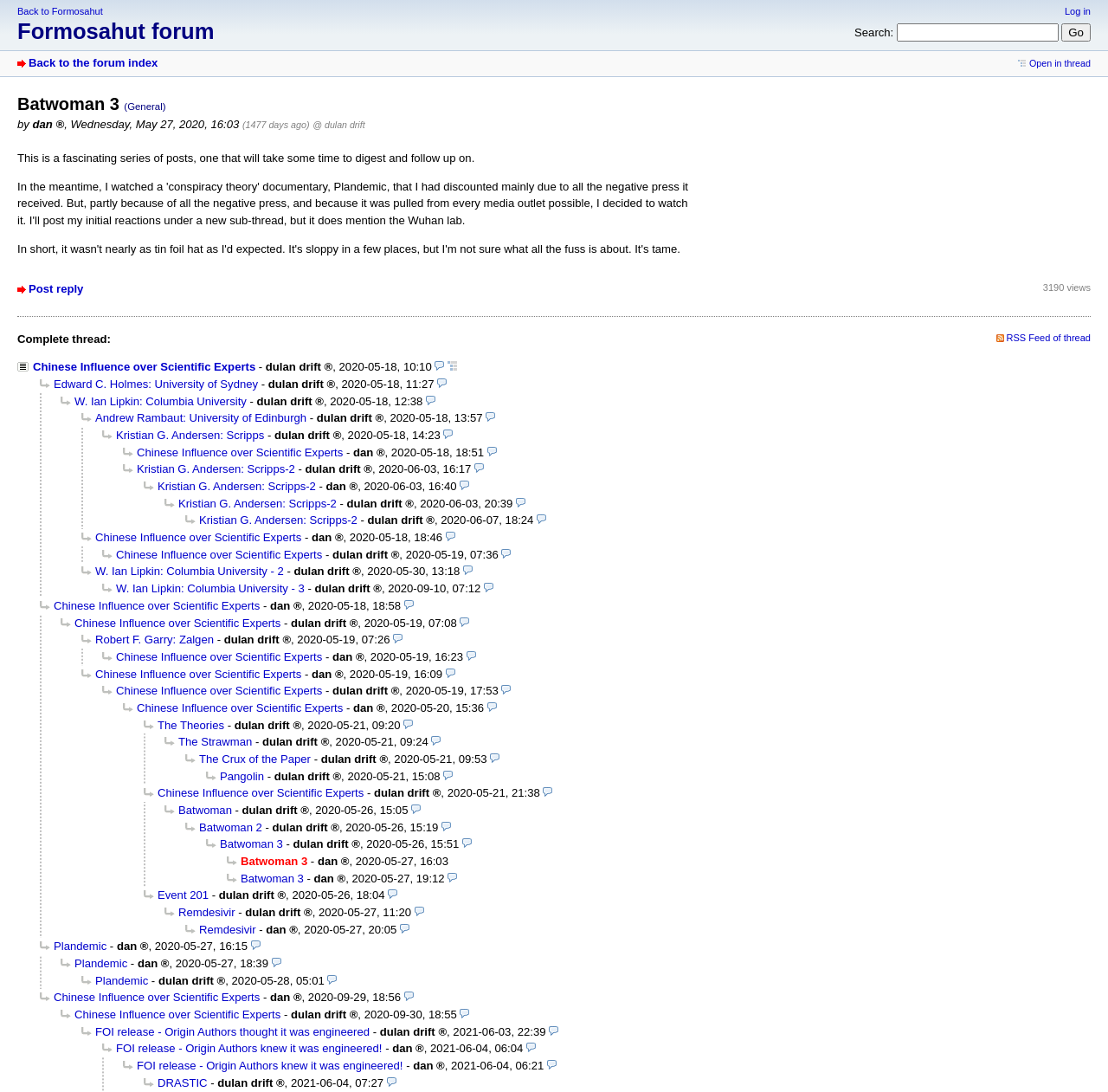Identify the coordinates of the bounding box for the element that must be clicked to accomplish the instruction: "Go back to the forum index".

[0.016, 0.052, 0.142, 0.064]